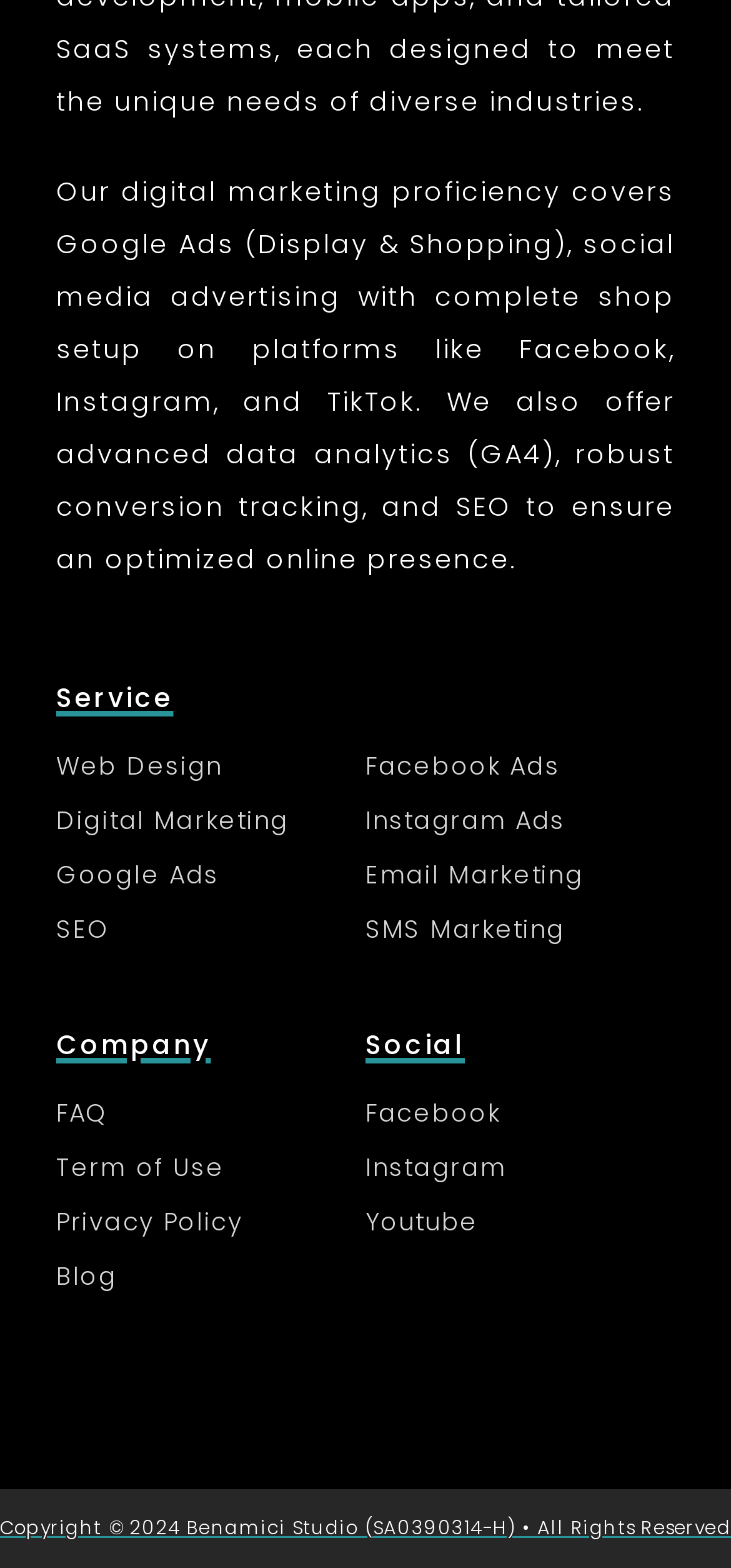What is the company's copyright information?
Please provide a single word or phrase as your answer based on the image.

Copyright 2024 Benamici Studio